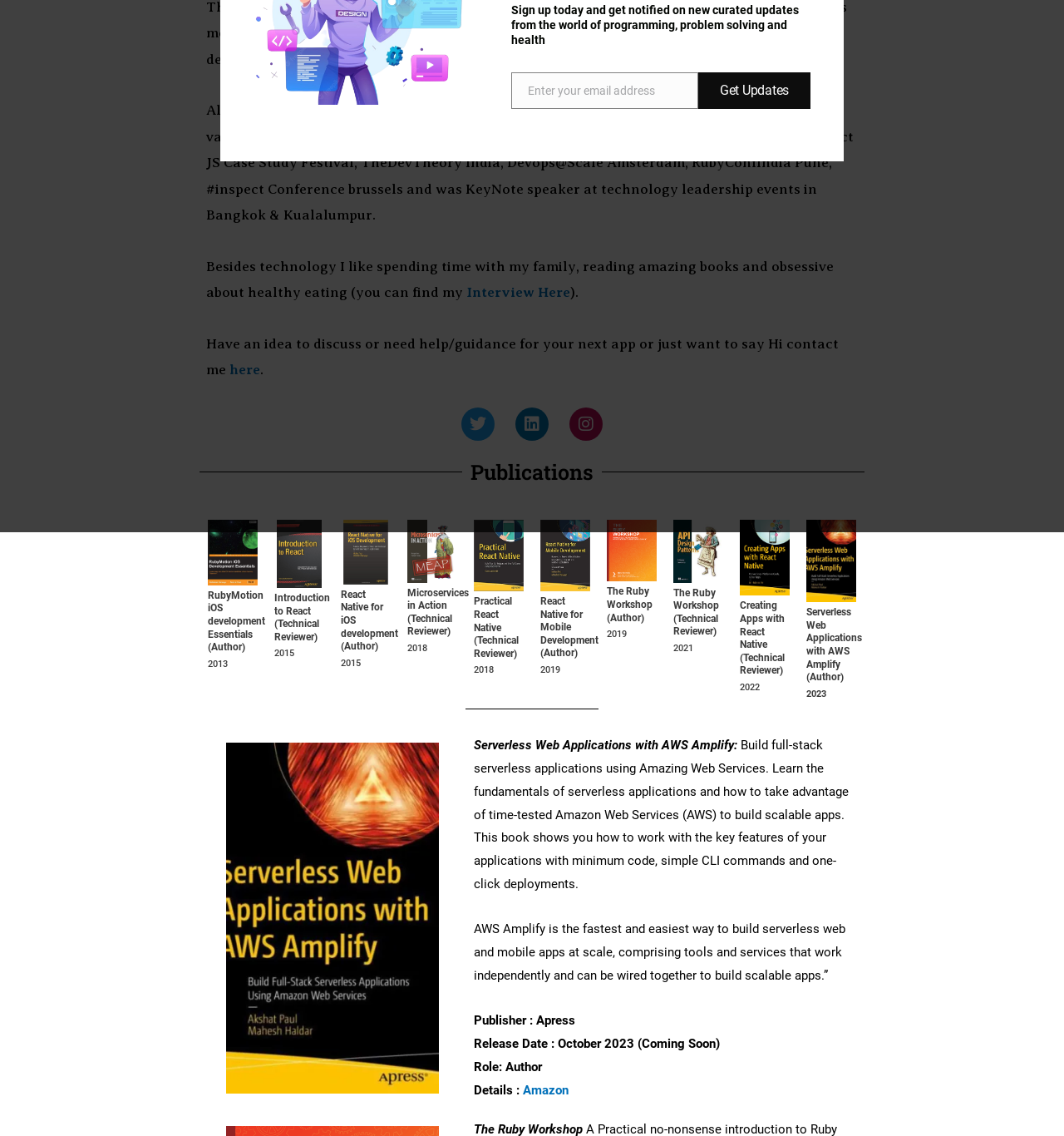Please determine the bounding box of the UI element that matches this description: here. The coordinates should be given as (top-left x, top-left y, bottom-right x, bottom-right y), with all values between 0 and 1.

[0.216, 0.318, 0.245, 0.332]